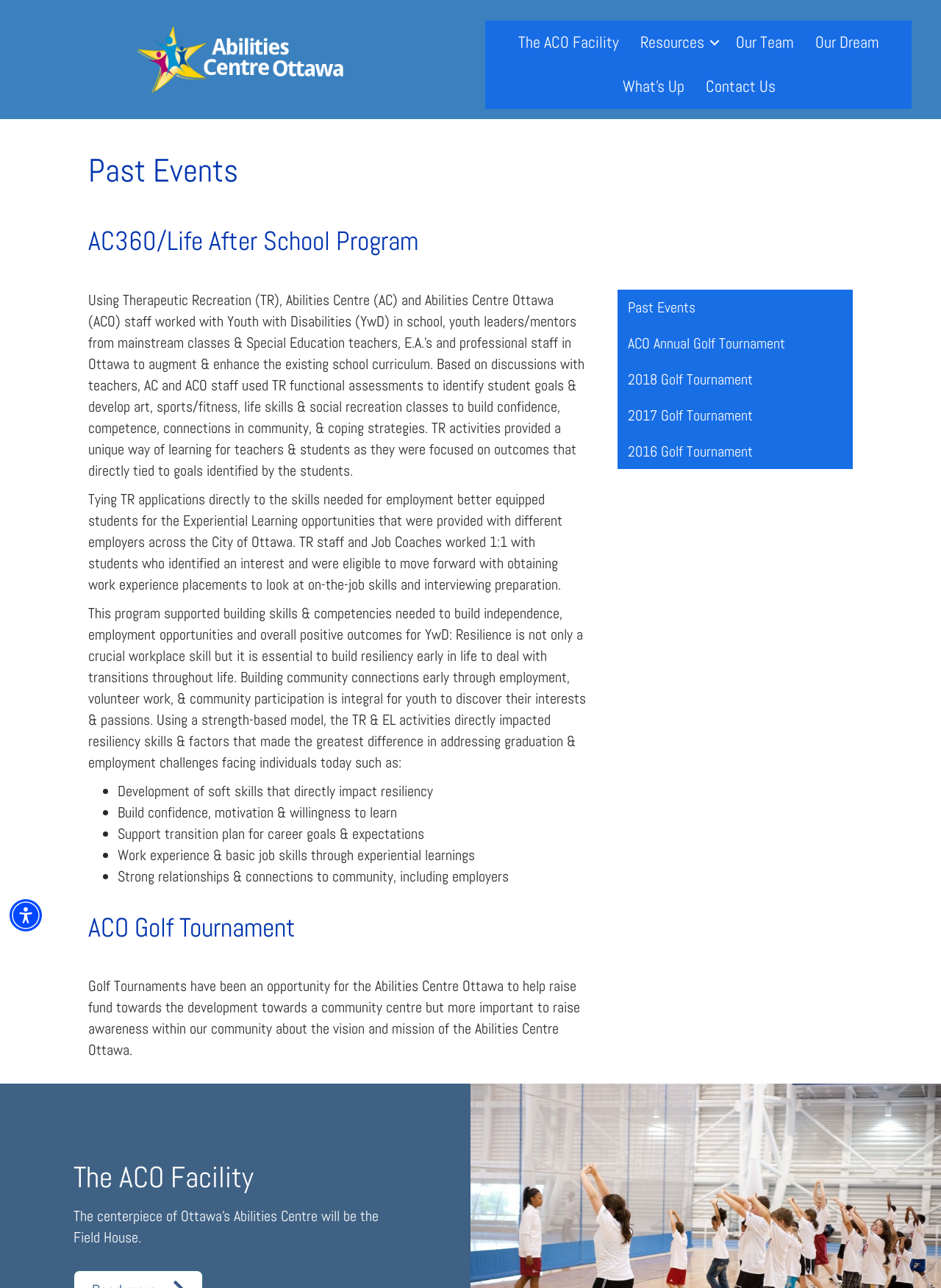What was the purpose of the Golf Tournaments?
Please provide a detailed answer to the question.

The purpose of the Golf Tournaments was to raise funds towards the development of a community centre and to raise awareness within the community about the vision and mission of the Abilities Centre Ottawa, as mentioned in the StaticText element under the heading 'ACO Golf Tournament'.